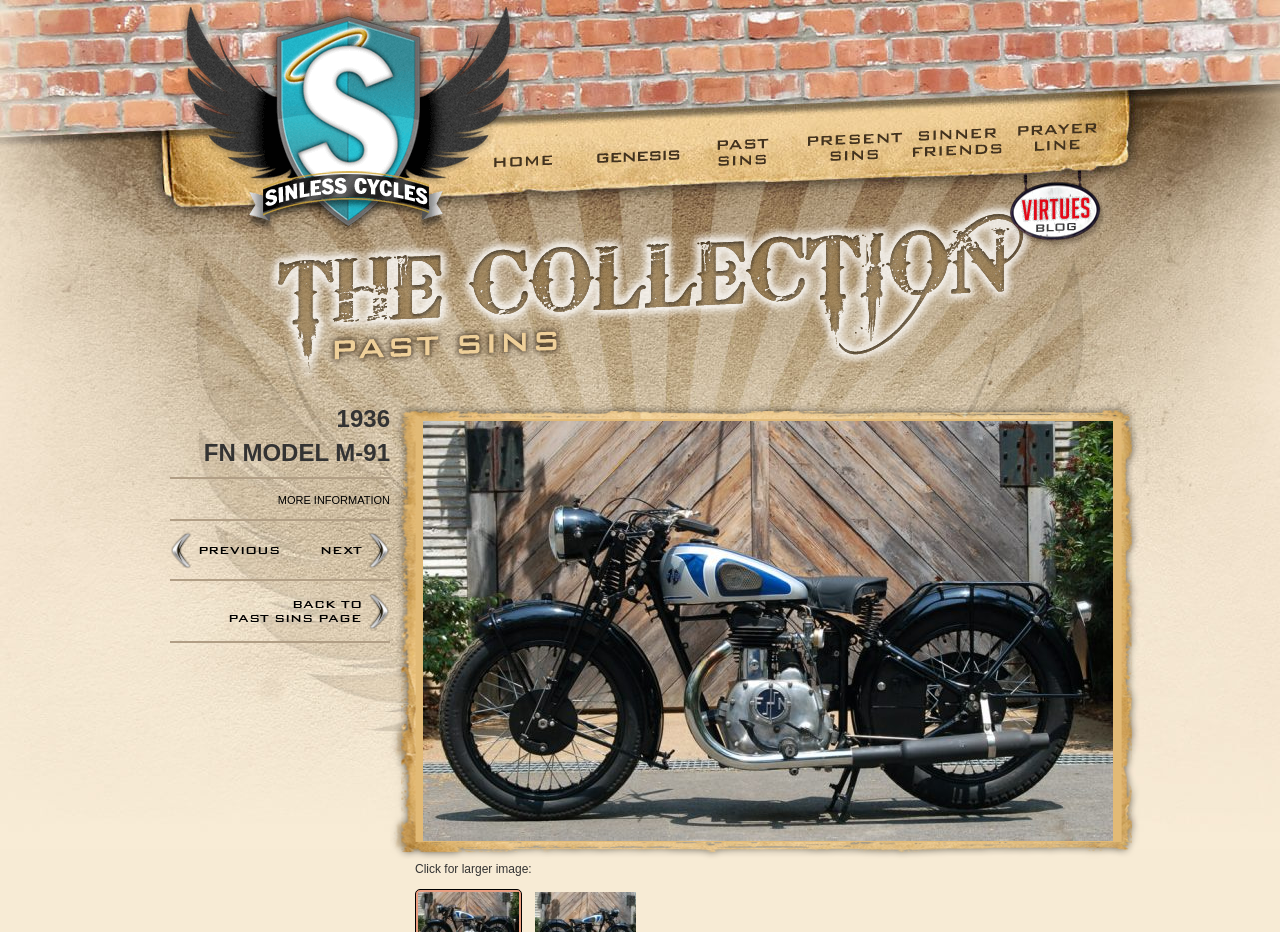What is the name of the website?
Using the image as a reference, answer the question in detail.

The name of the website can be found in the top-left corner of the webpage, where it says 'Sinless Cycles' in the link element.